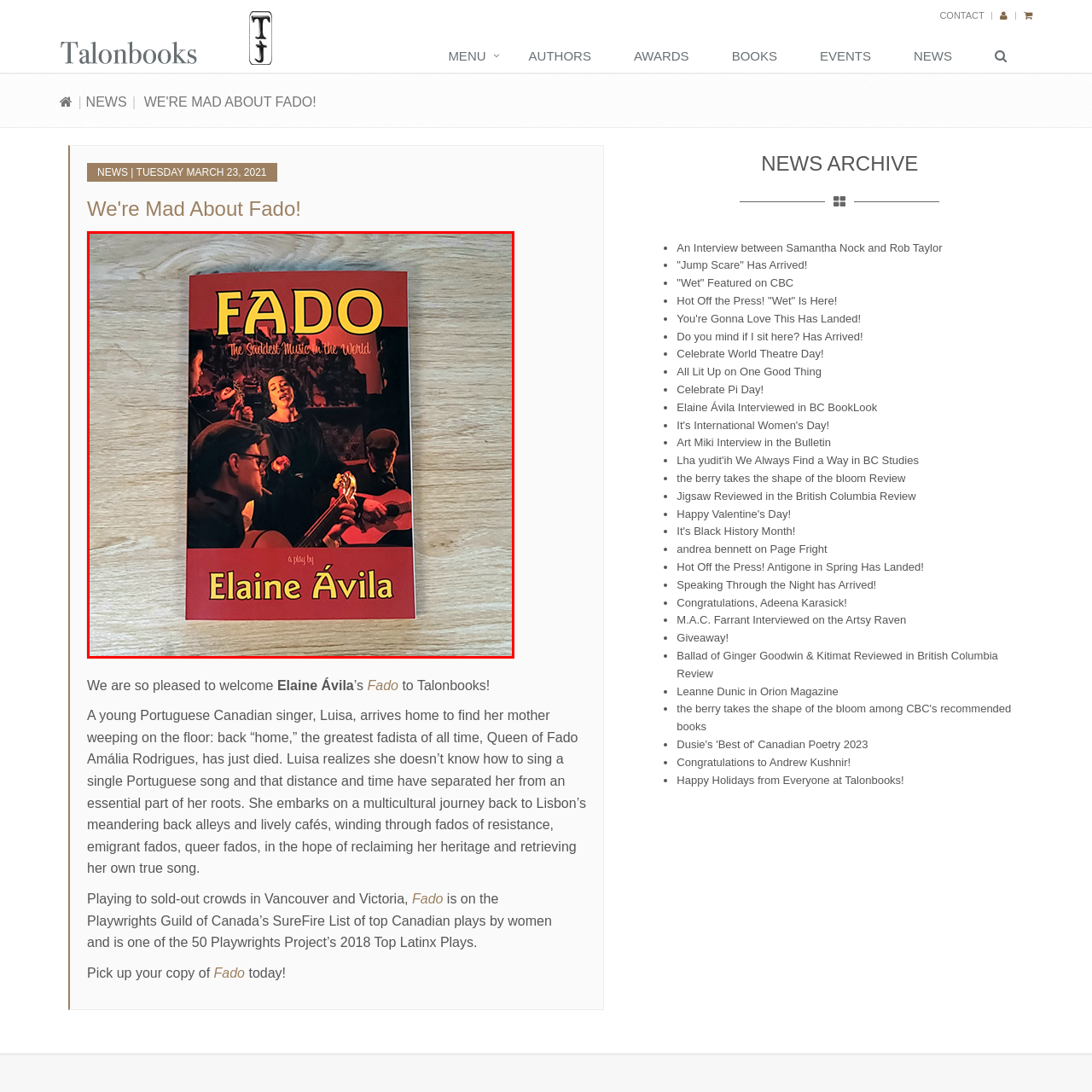Give a detailed account of the visual elements present in the image highlighted by the red border.

The image showcases the cover of the play "Fado," subtitled "The Saddest Music in the World," written by Elaine Ávila. The vibrant design features a striking red background that draws attention to the bold title, "FADO," prominently displayed at the top in large yellow letters. Below this, the subtitle elegantly frames the title with a softer font, enhancing the emotional resonance of the theme.

The cover art includes a scene depicting a live musical performance, capturing the spirit of Fado, a traditional Portuguese music style known for its expressive and melancholic nature. The image showcases a female singer in mid-performance, surrounded by musicians playing guitars, evoking a sense of cultural richness and tradition.

Beneath the scene, Elaine Ávila's name is elegantly scripted, connecting her to this compelling narrative about identity and heritage, as suggested in the accompanying text on the webpage. Overall, the play's cover art effectively conveys the essence of Fado music and its emotional depth, inviting viewers to explore the story within.